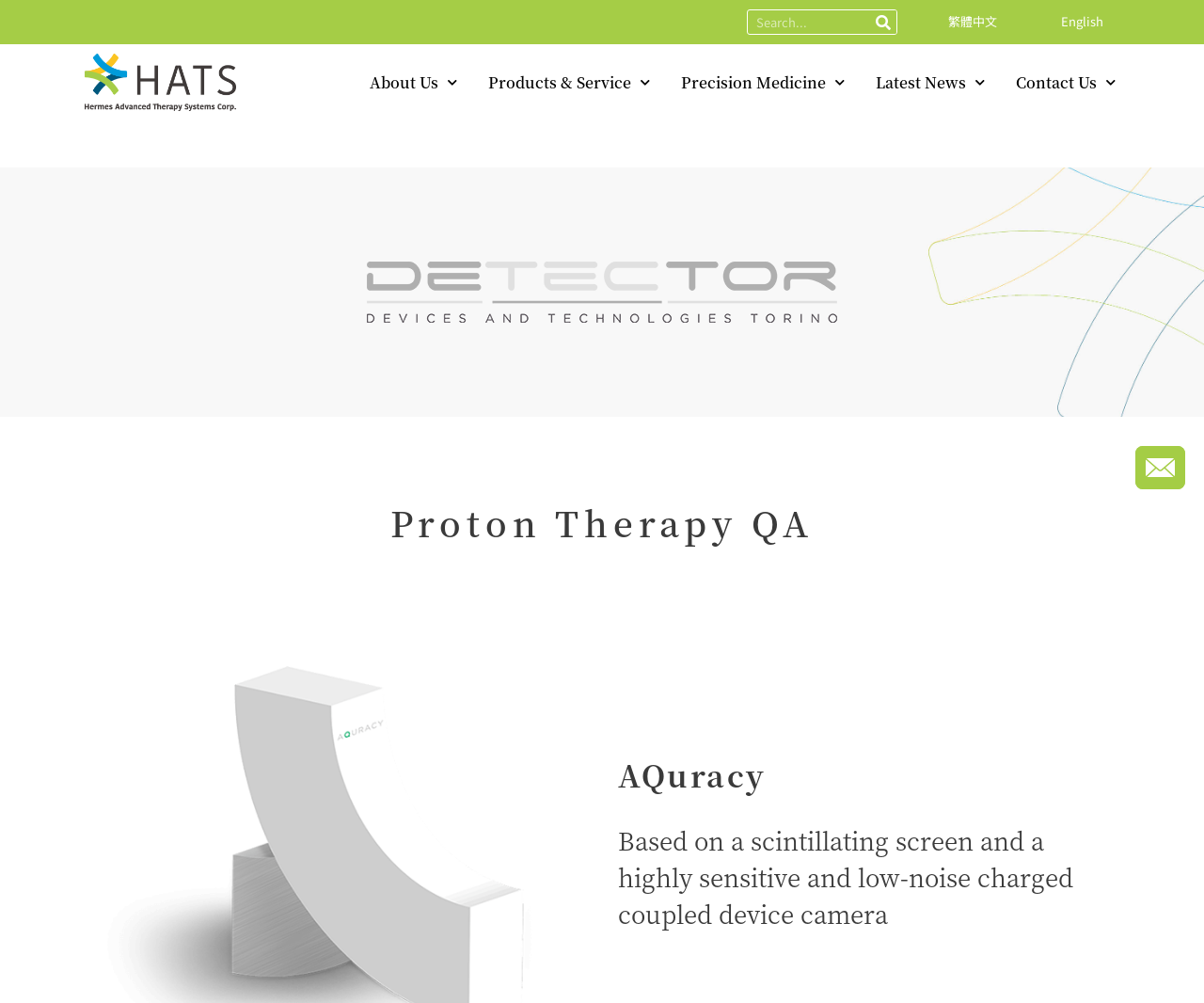Locate the bounding box coordinates of the area that needs to be clicked to fulfill the following instruction: "Explore products and services". The coordinates should be in the format of four float numbers between 0 and 1, namely [left, top, right, bottom].

[0.402, 0.061, 0.543, 0.104]